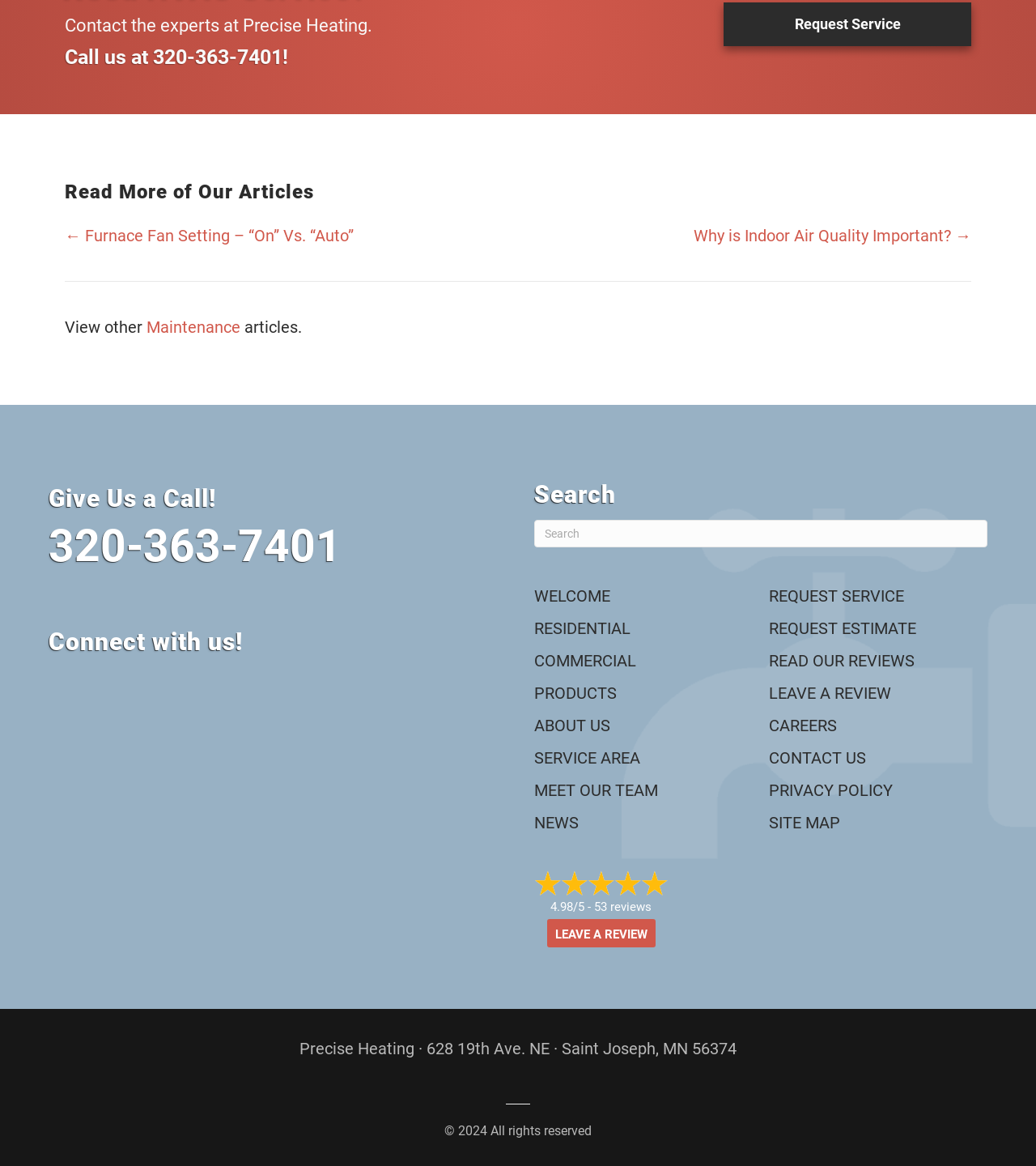What is the name of the company?
Refer to the image and give a detailed answer to the question.

The company name 'Precise Heating' can be found in the top section of the webpage, and also in the footer section where it says 'Precise Heating · 628 19th Ave. NE · Saint Joseph, MN 56374'.